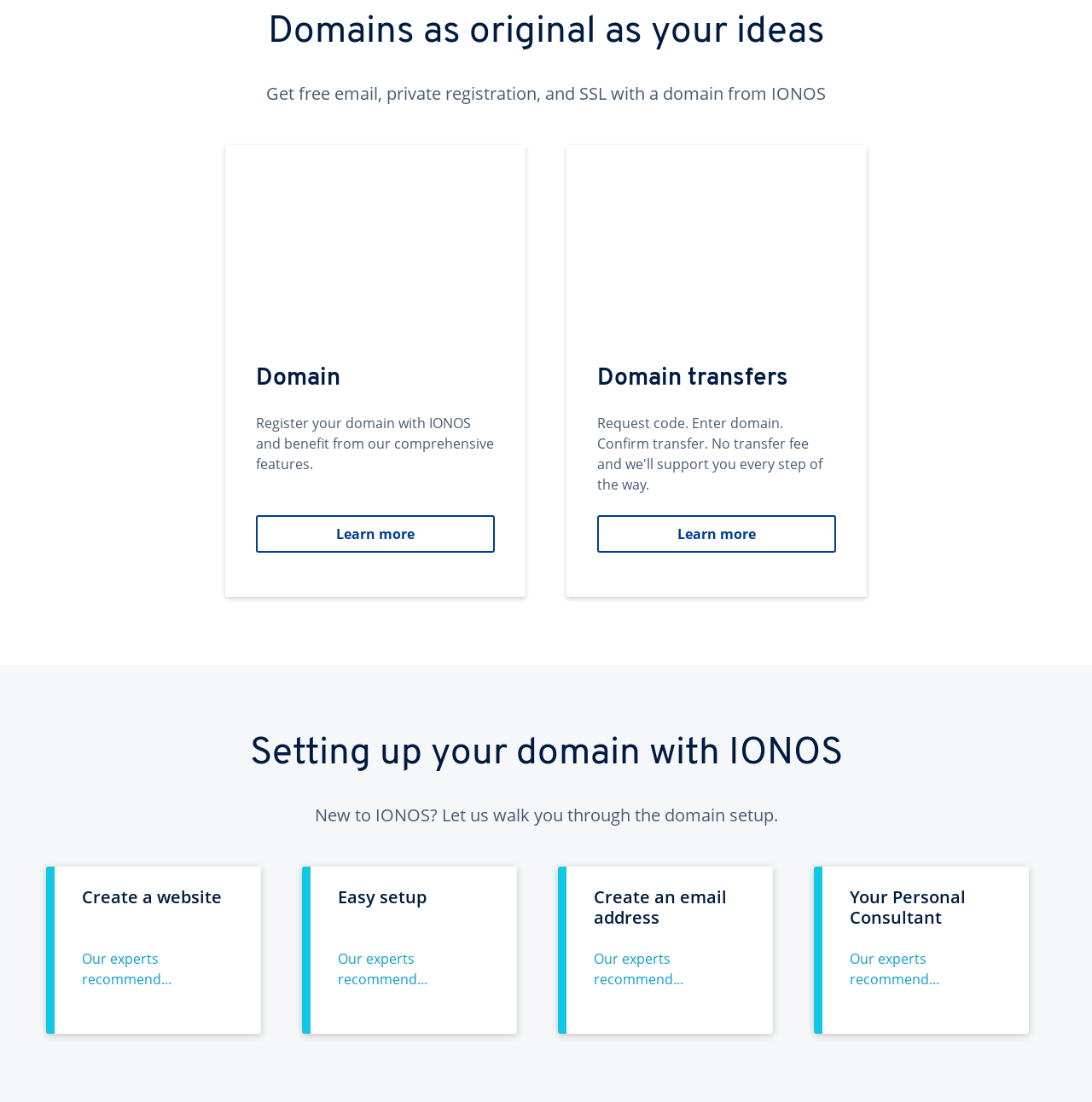What is the purpose of the 'Create a website' link?
Please ensure your answer is as detailed and informative as possible.

The link 'Create a website' is likely intended to guide users in creating a website, possibly with the help of IONOS' experts or tools. This link is part of the 'Setting up your domain with IONOS' section, suggesting that creating a website is a key step in the domain setup process.